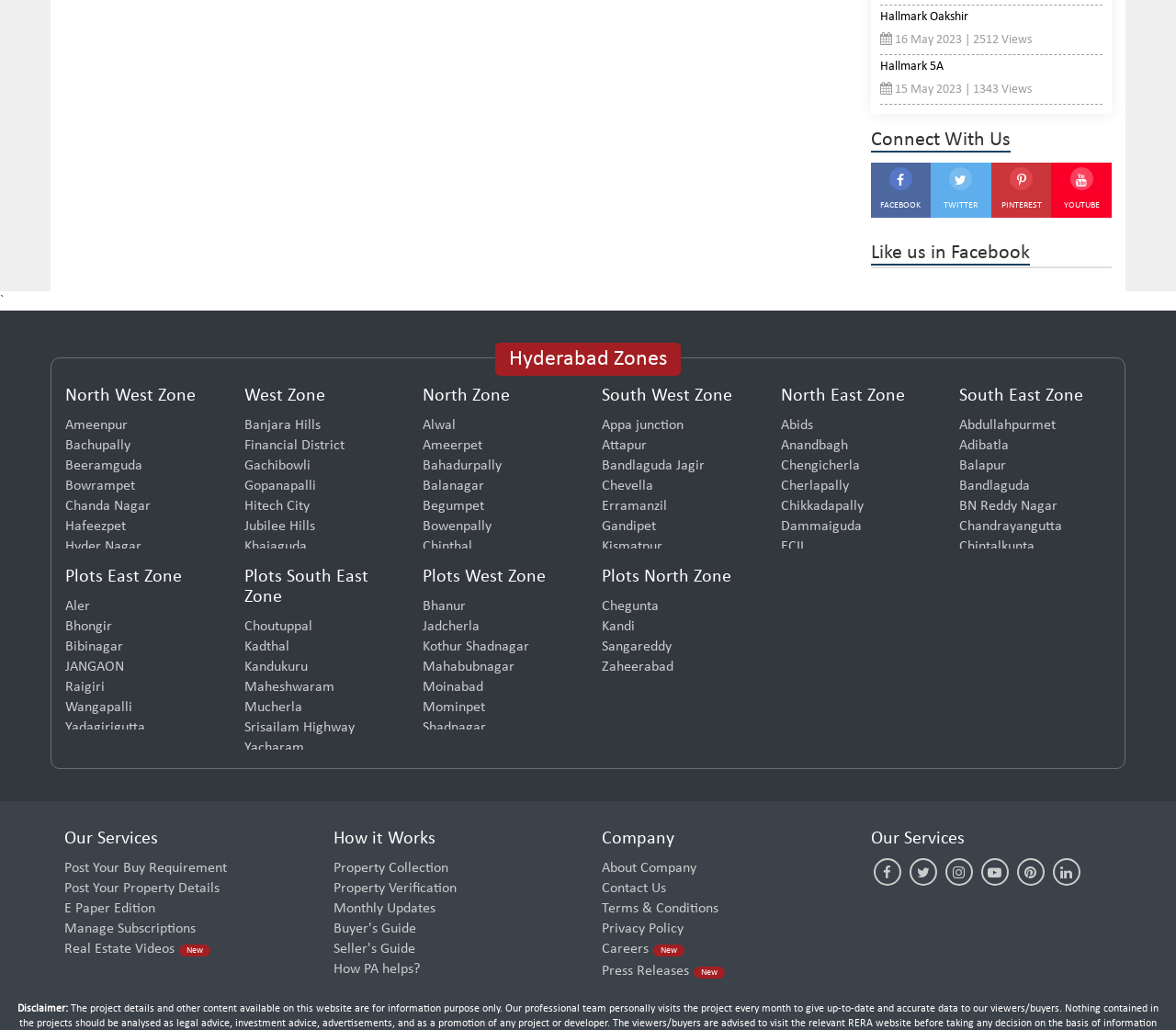Determine the bounding box coordinates in the format (top-left x, top-left y, bottom-right x, bottom-right y). Ensure all values are floating point numbers between 0 and 1. Identify the bounding box of the UI element described by: E Paper Edition

[0.055, 0.873, 0.26, 0.892]